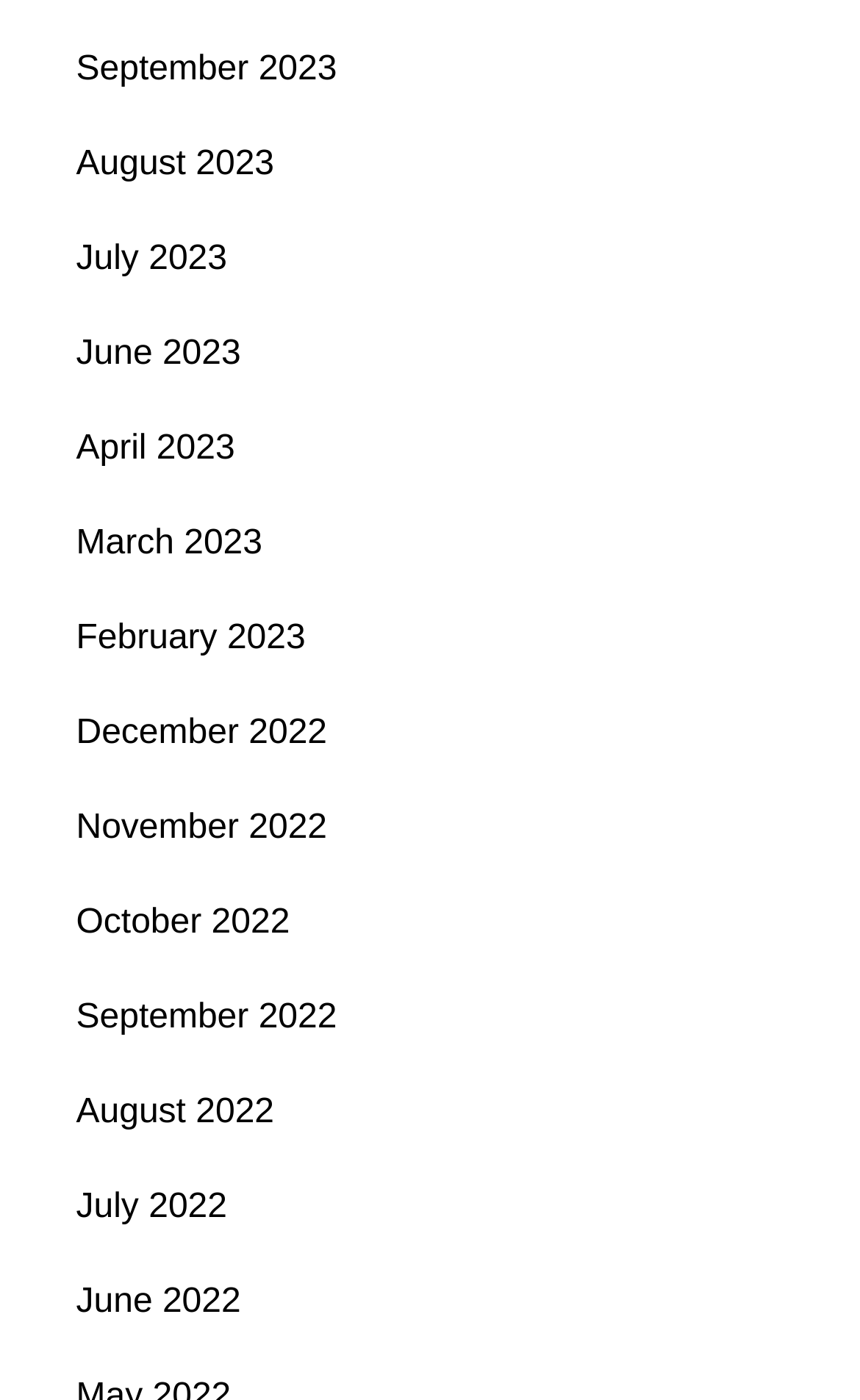Indicate the bounding box coordinates of the element that must be clicked to execute the instruction: "view September 2023". The coordinates should be given as four float numbers between 0 and 1, i.e., [left, top, right, bottom].

[0.088, 0.036, 0.392, 0.063]